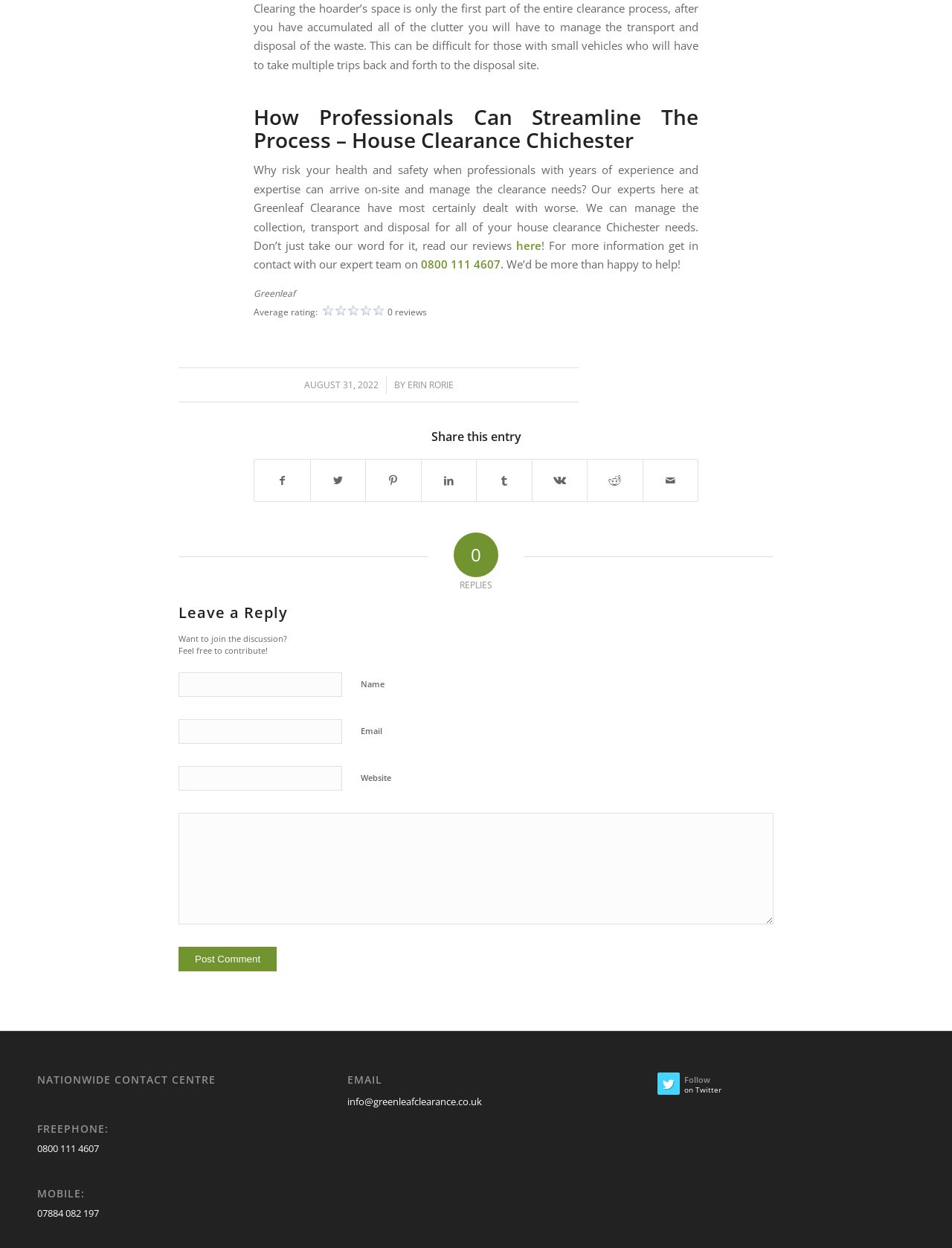What is the name of the company providing house clearance services?
Refer to the screenshot and answer in one word or phrase.

Greenleaf Clearance